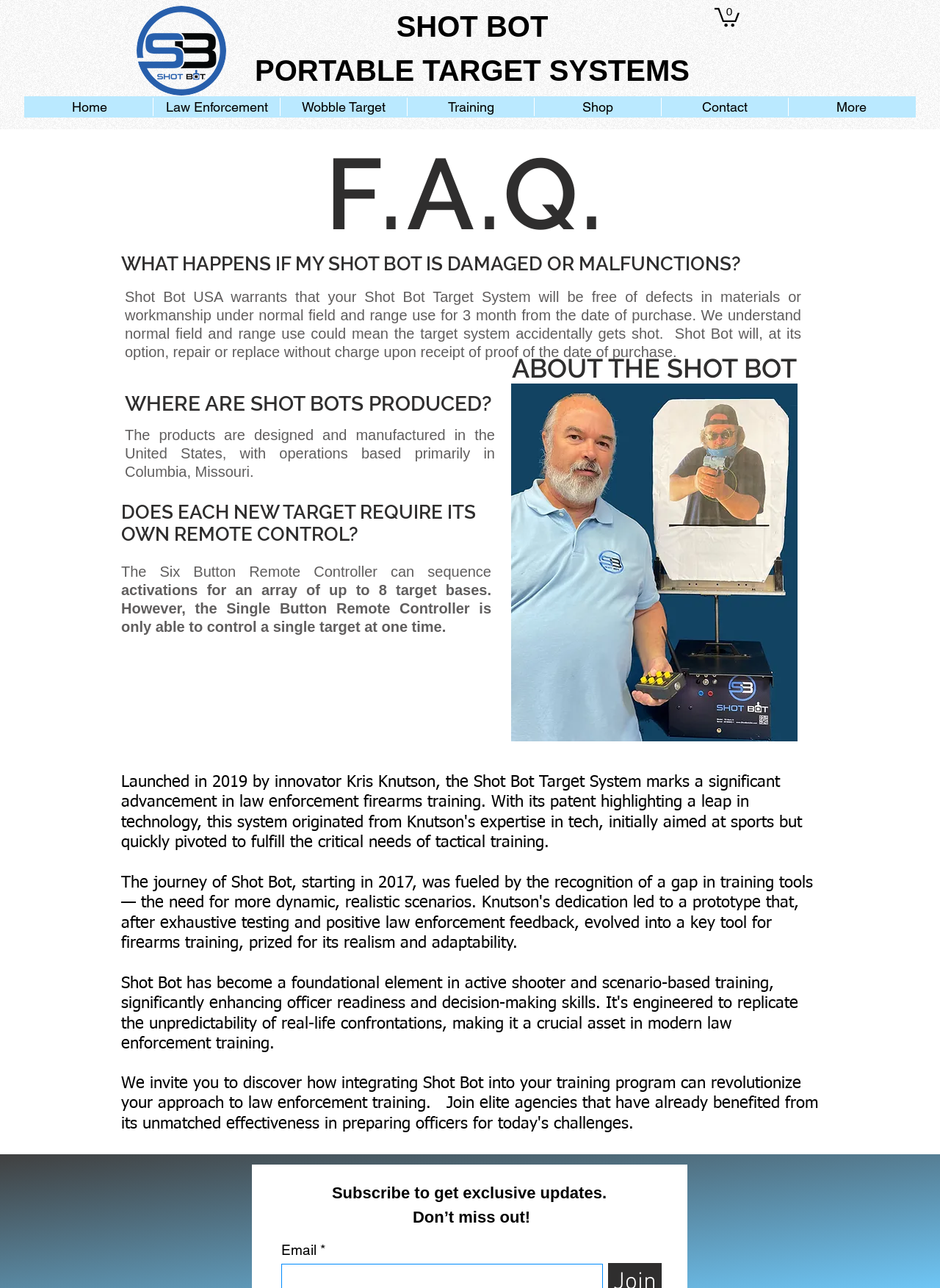What is the warranty period for Shot Bot Target System?
Offer a detailed and exhaustive answer to the question.

The answer can be found in the FAQ section, where it is stated that 'Shot Bot USA warrants that your Shot Bot Target System will be free of defects in materials or workmanship under normal field and range use for 3 months from the date of purchase.'.